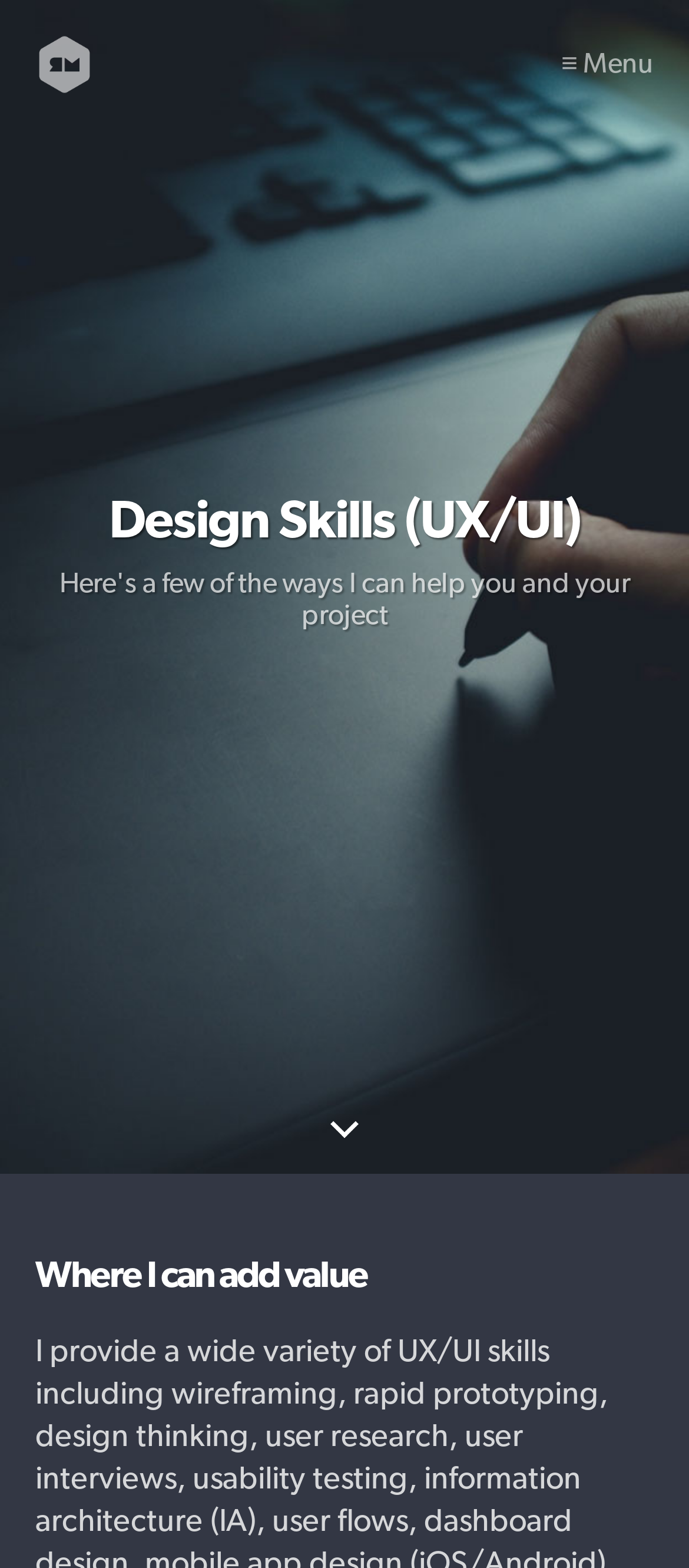Please provide a short answer using a single word or phrase for the question:
What is the main skill set of the person?

Design Skills (UX/UI)